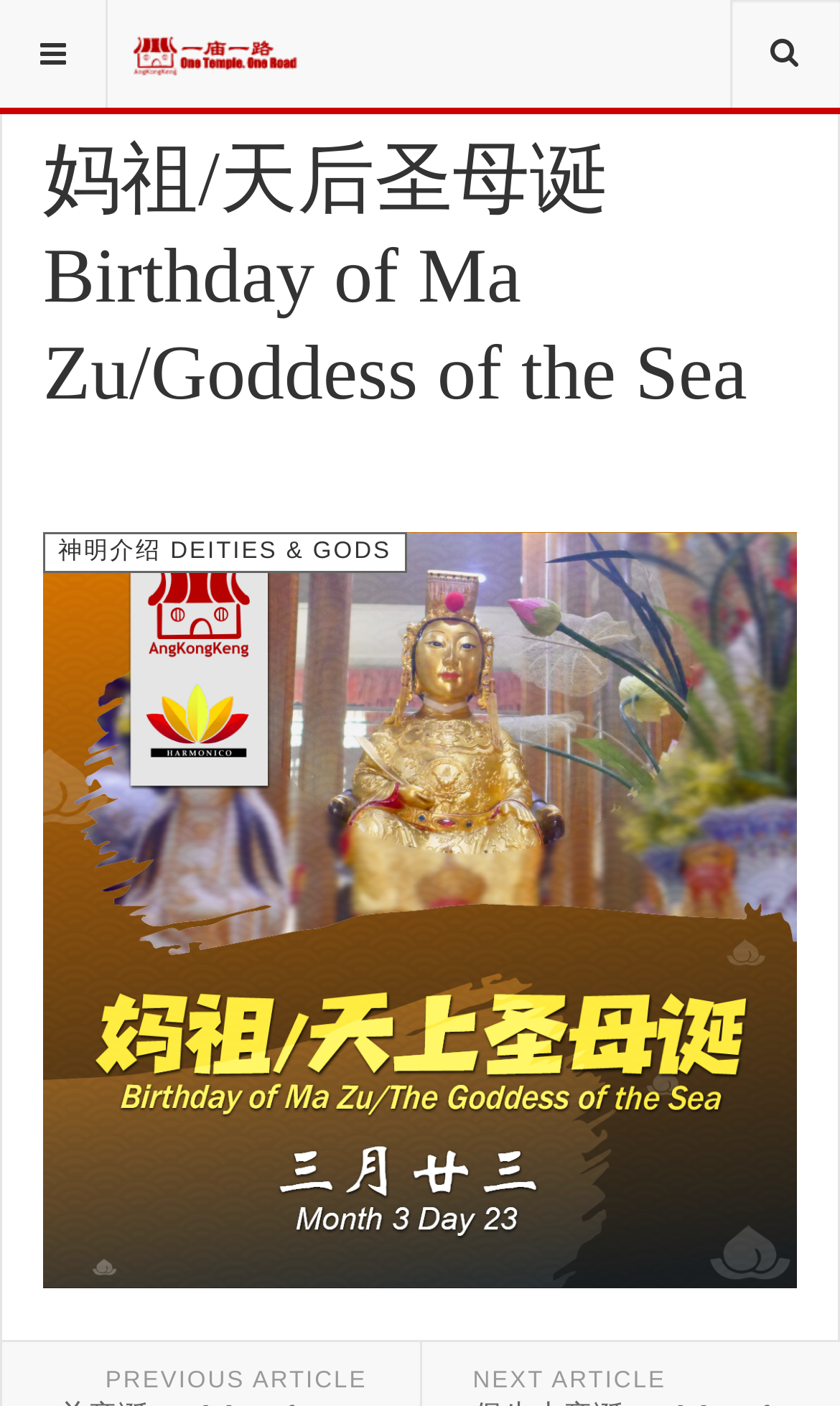Identify the bounding box coordinates of the HTML element based on this description: "input value="搜索..." name="searchword" value="搜索..."".

[0.869, 0.0, 1.0, 0.077]